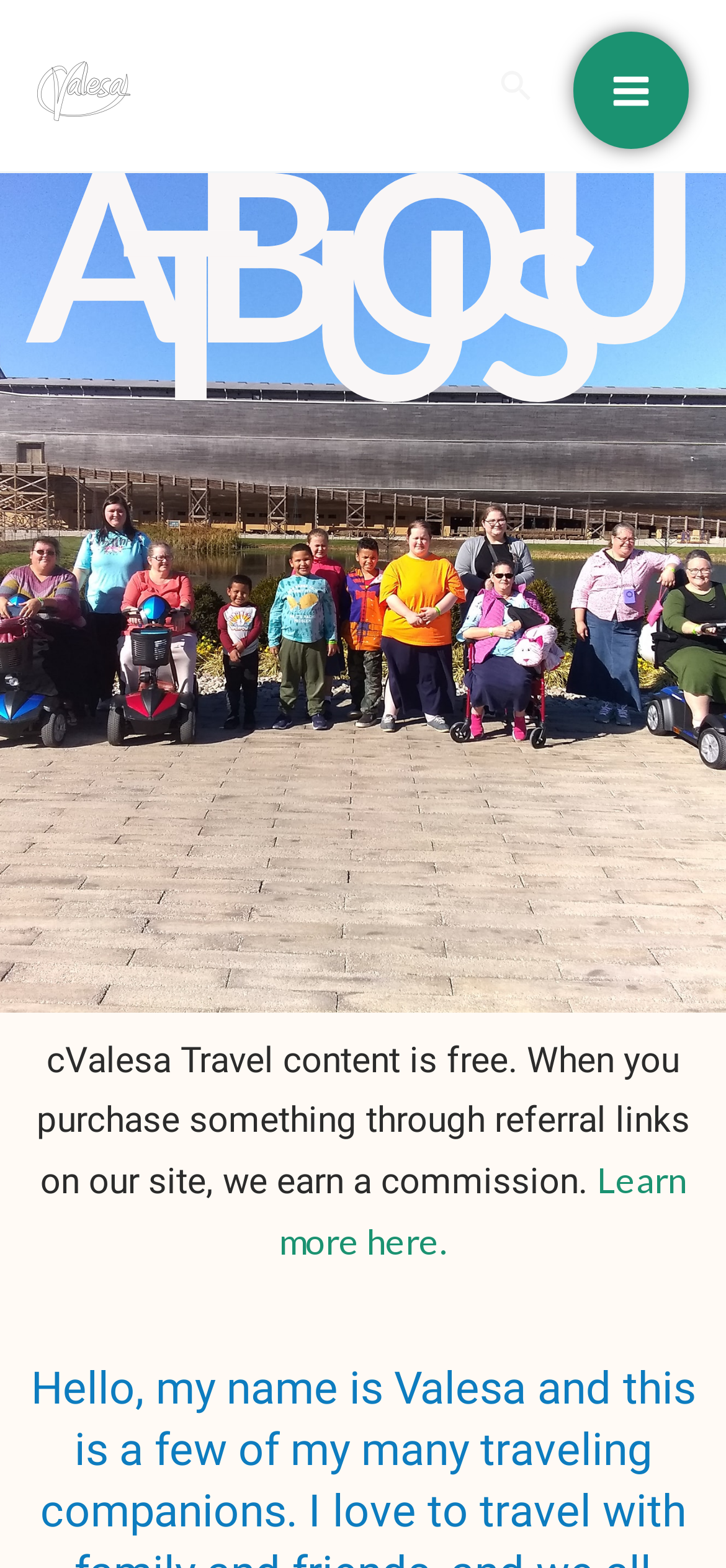What is the color of the background?
Look at the screenshot and give a one-word or phrase answer.

Unknown